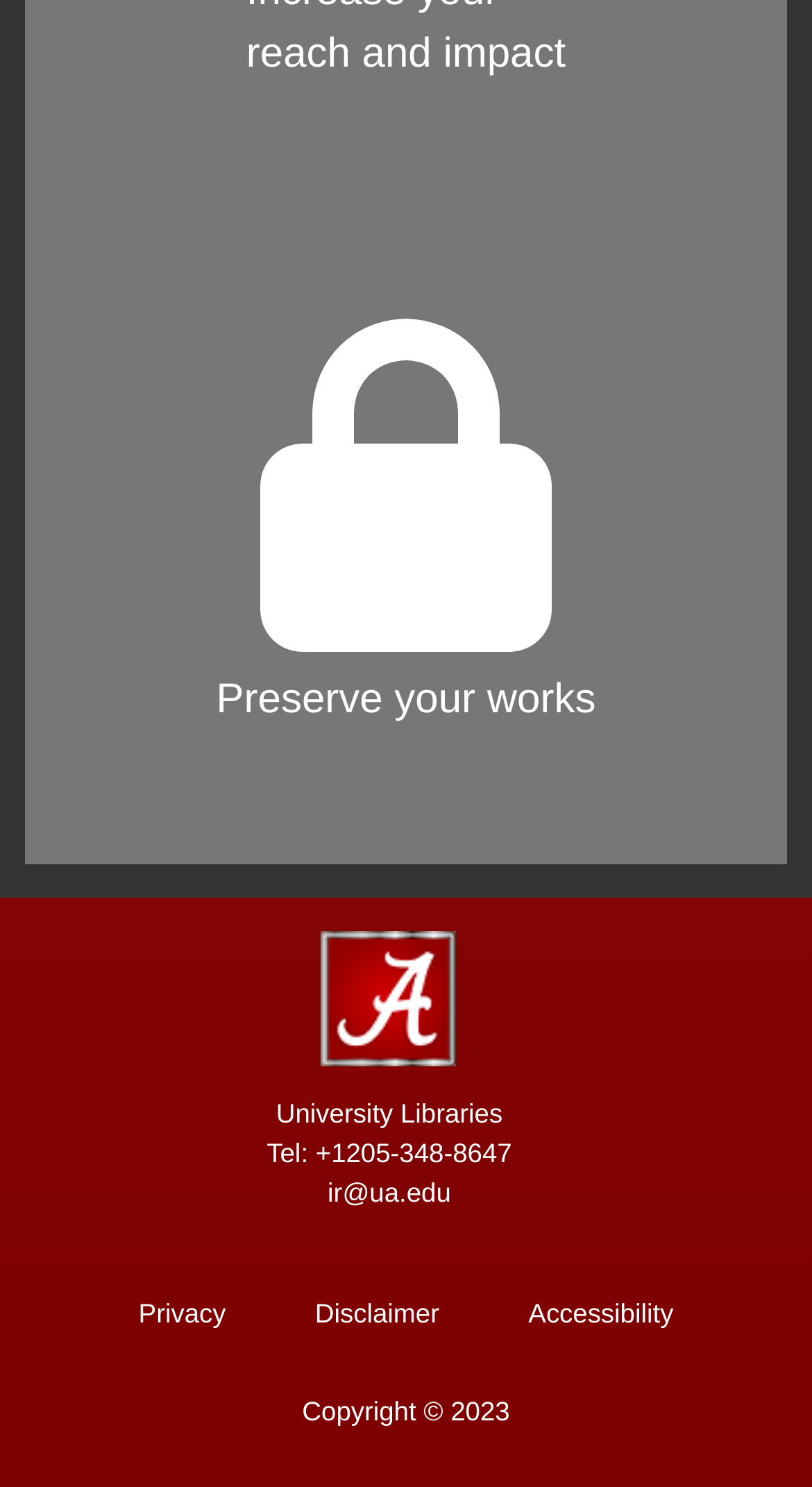Using the element description provided, determine the bounding box coordinates in the format (top-left x, top-left y, bottom-right x, bottom-right y). Ensure that all values are floating point numbers between 0 and 1. Element description: ir@ua.edu

[0.328, 0.788, 0.63, 0.815]